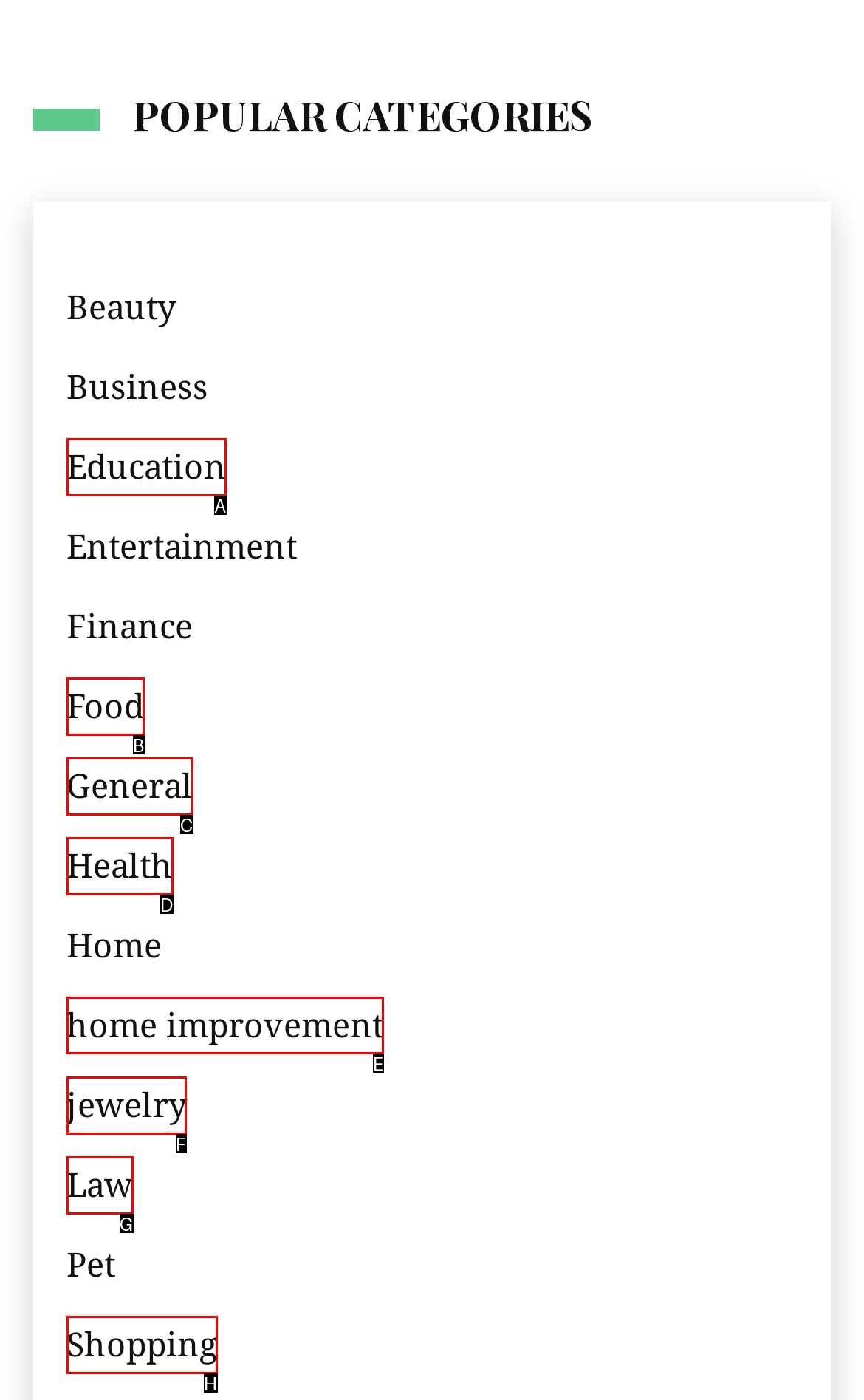Tell me the letter of the UI element to click in order to accomplish the following task: View Home improvement products
Answer with the letter of the chosen option from the given choices directly.

E